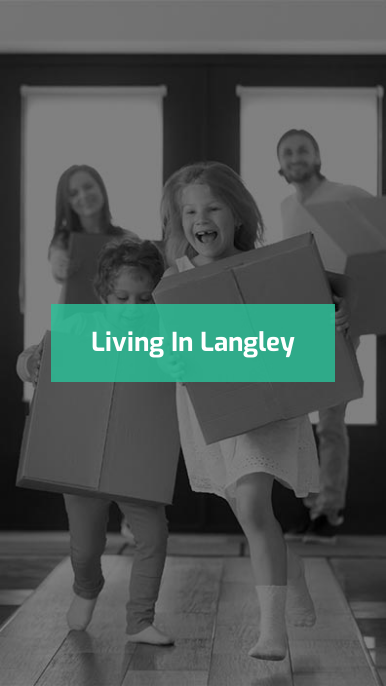What is the tone of the photo?
Please respond to the question thoroughly and include all relevant details.

The image has a black-and-white tone, which adds a timeless quality to the scene, contrasting with the colorful text banner that draws attention.